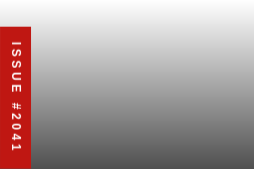Answer the question in one word or a short phrase:
What is the purpose of the minimalist design?

To evoke modernity